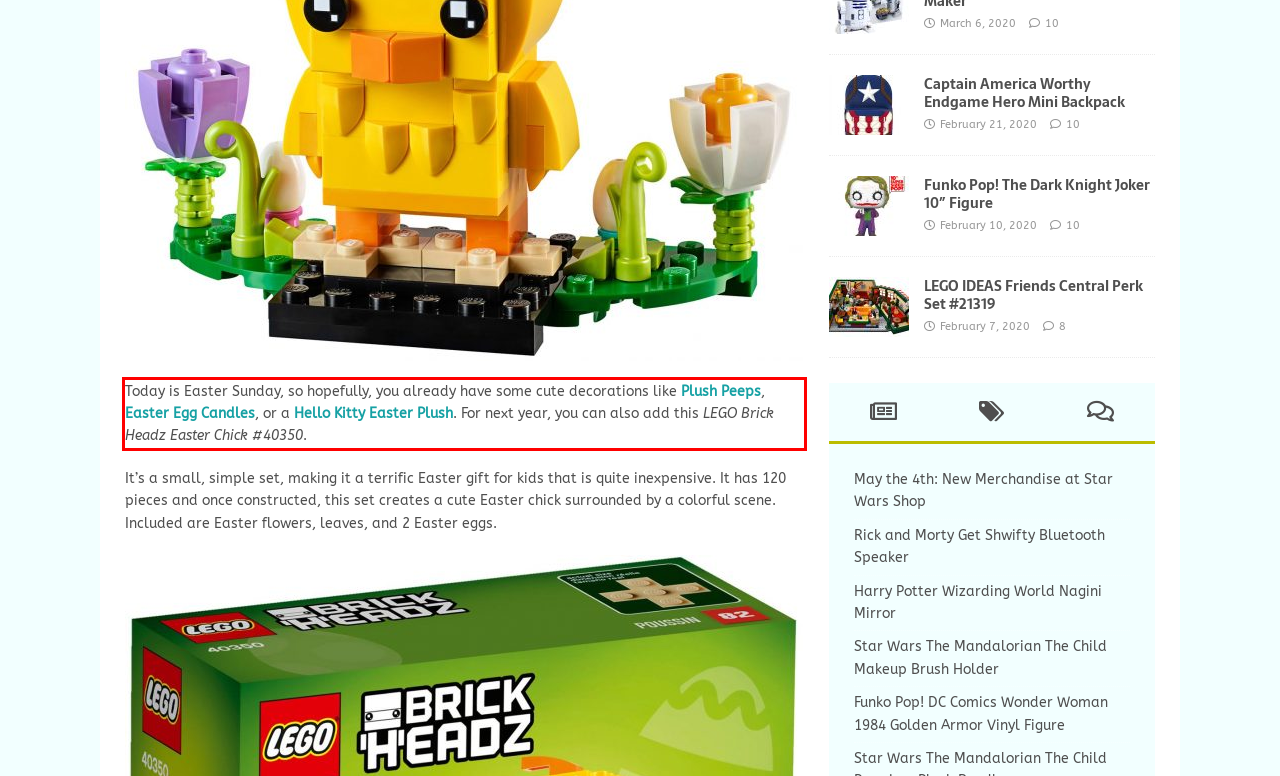Locate the red bounding box in the provided webpage screenshot and use OCR to determine the text content inside it.

Today is Easter Sunday, so hopefully, you already have some cute decorations like Plush Peeps, Easter Egg Candles, or a Hello Kitty Easter Plush. For next year, you can also add this LEGO Brick Headz Easter Chick #40350.